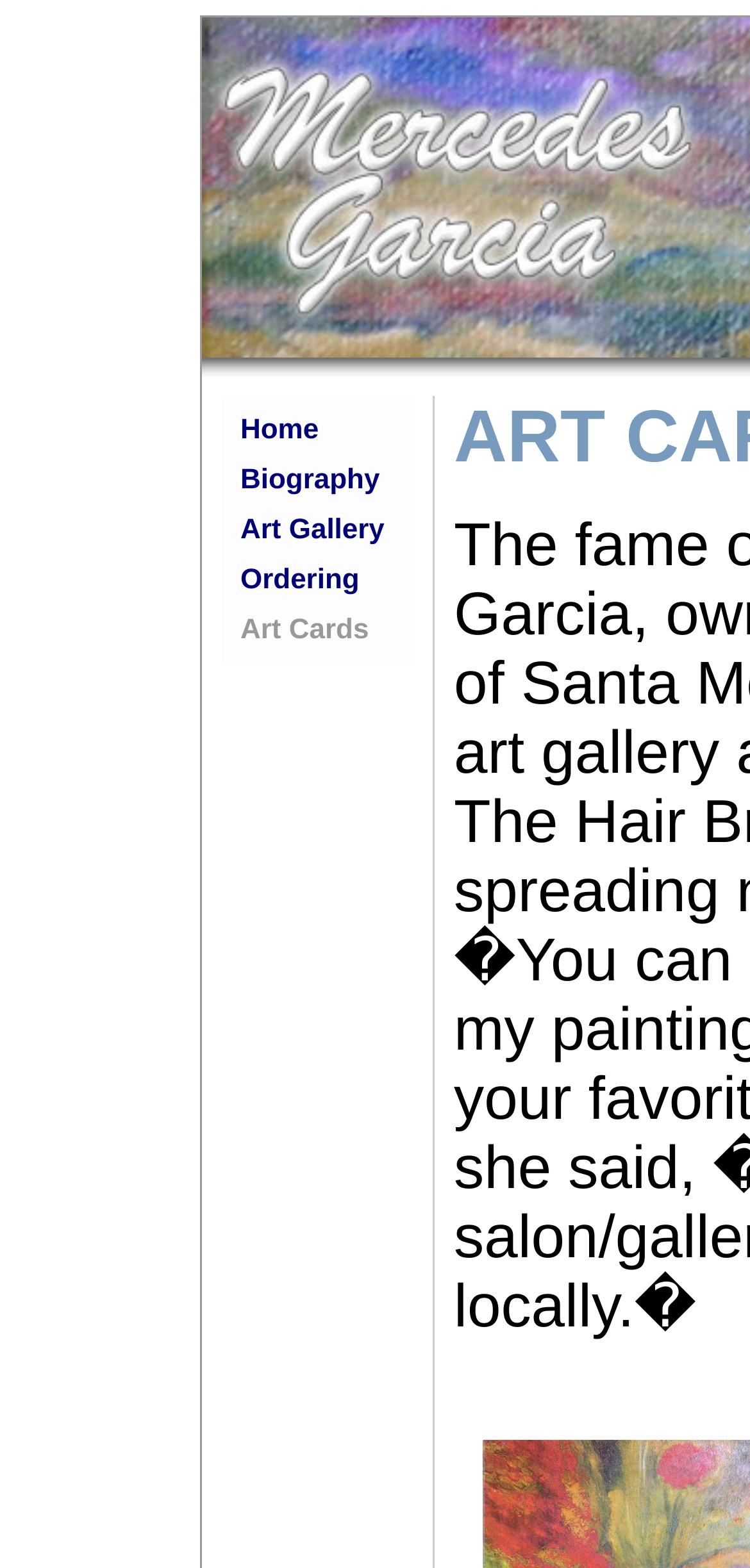Provide a brief response using a word or short phrase to this question:
Is there a table layout in the webpage?

Yes